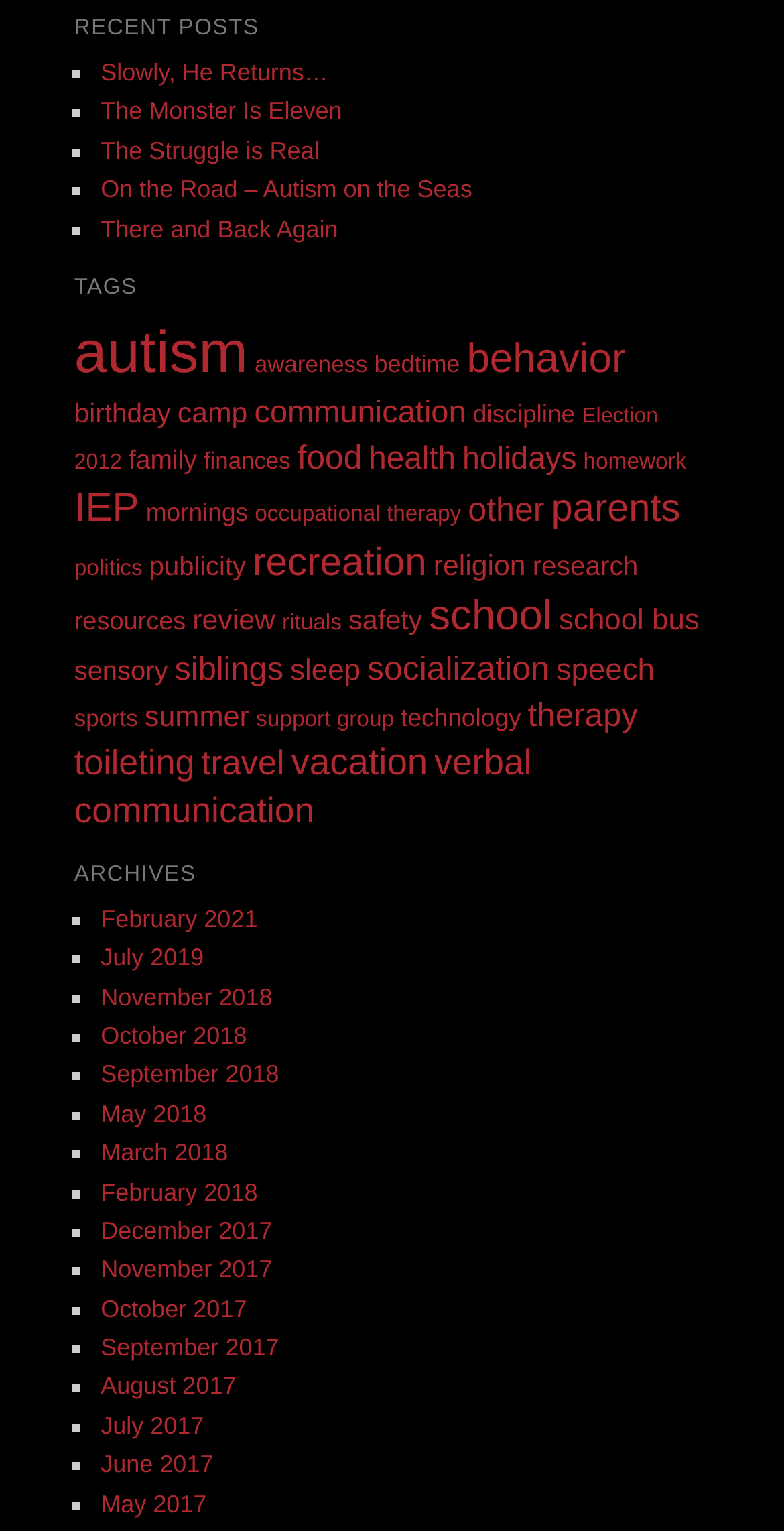Please determine the bounding box coordinates of the clickable area required to carry out the following instruction: "Click on 'Slowly, He Returns…'". The coordinates must be four float numbers between 0 and 1, represented as [left, top, right, bottom].

[0.128, 0.038, 0.419, 0.057]